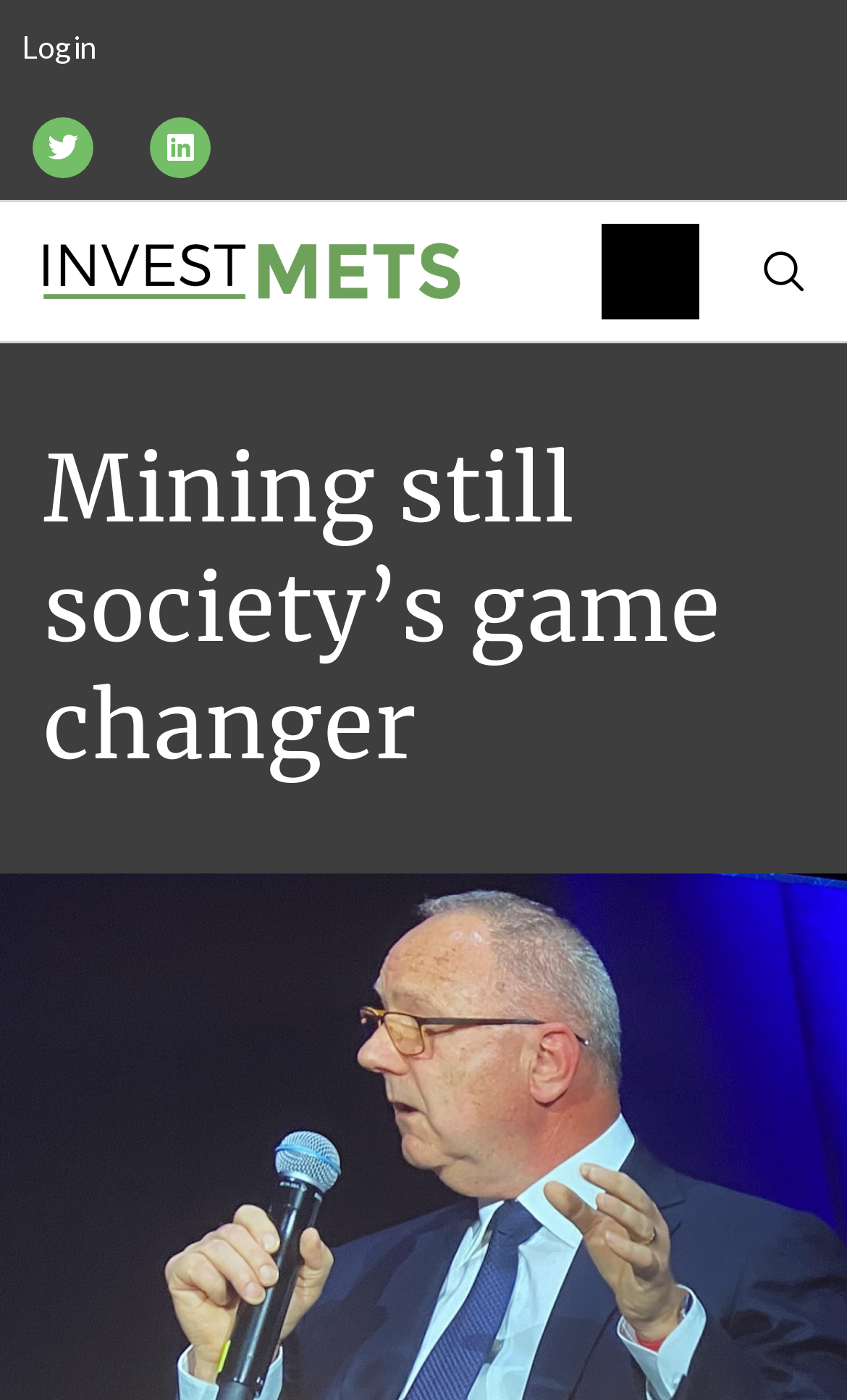Given the element description "parent_node: Leaders aria-label="hamburger-icon"" in the screenshot, predict the bounding box coordinates of that UI element.

[0.709, 0.16, 0.824, 0.228]